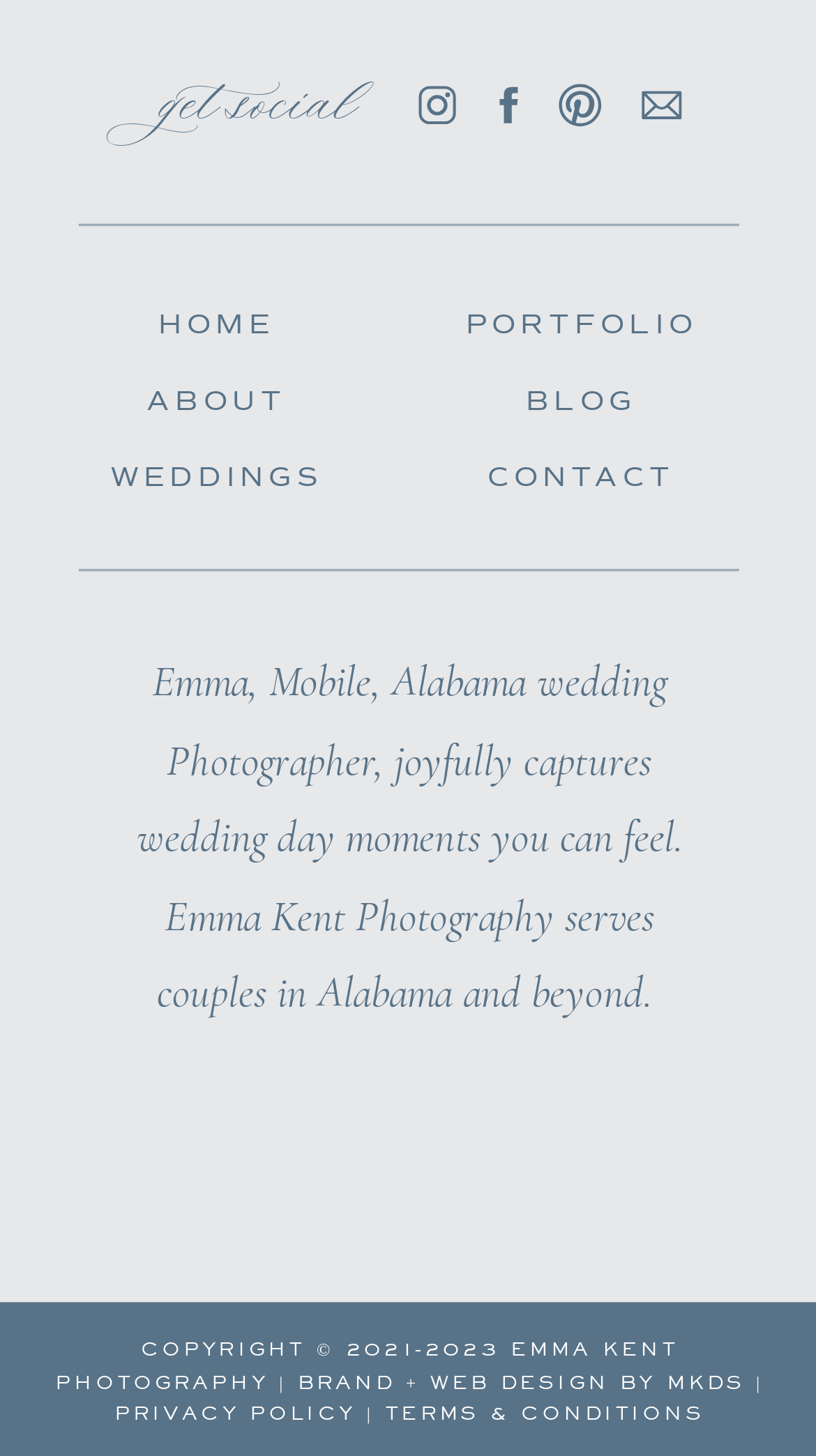What type of photographer is Emma Kent? Based on the image, give a response in one word or a short phrase.

Wedding Photographer